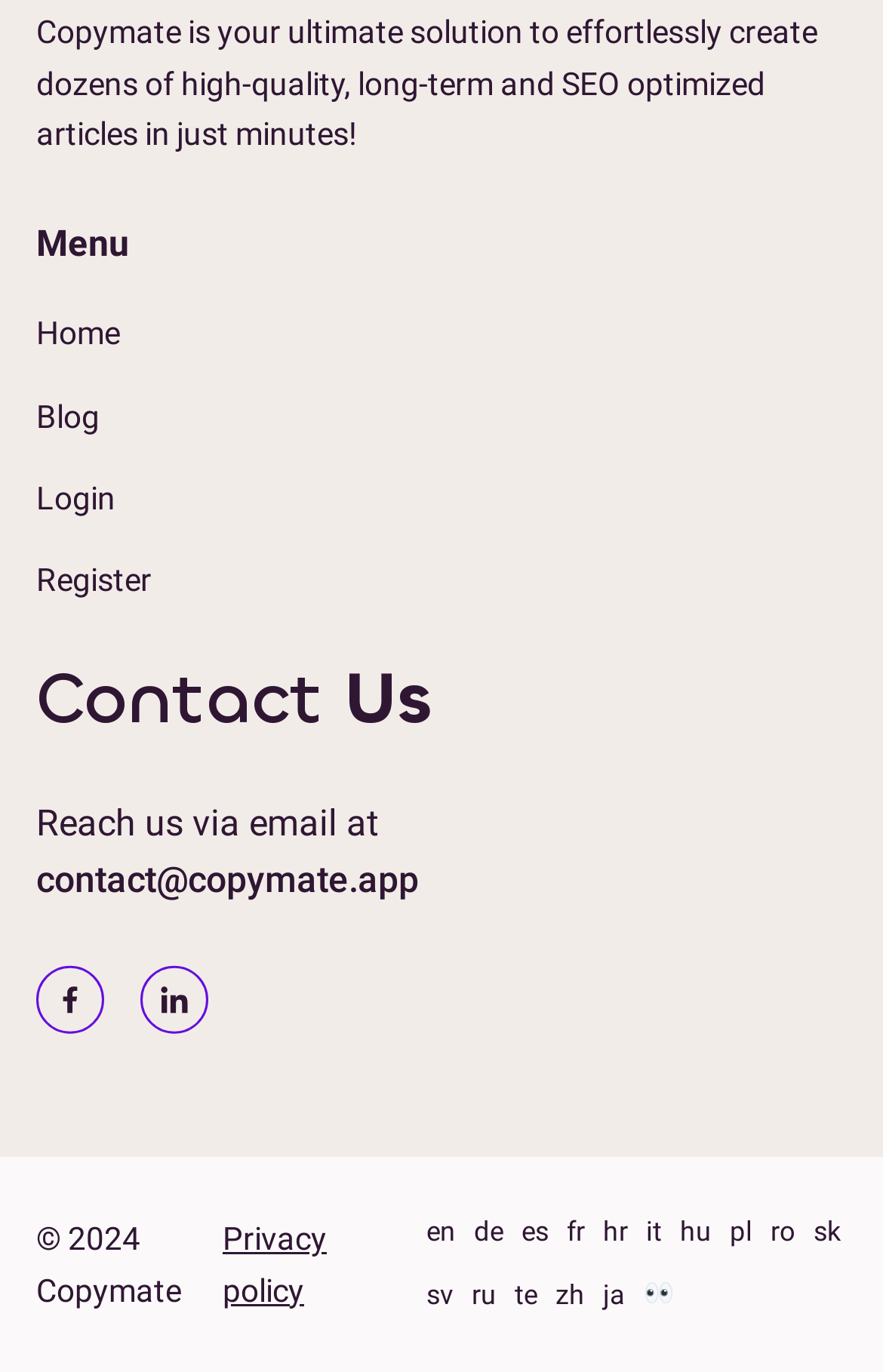Give a succinct answer to this question in a single word or phrase: 
What is the purpose of the webpage?

Create SEO optimized articles